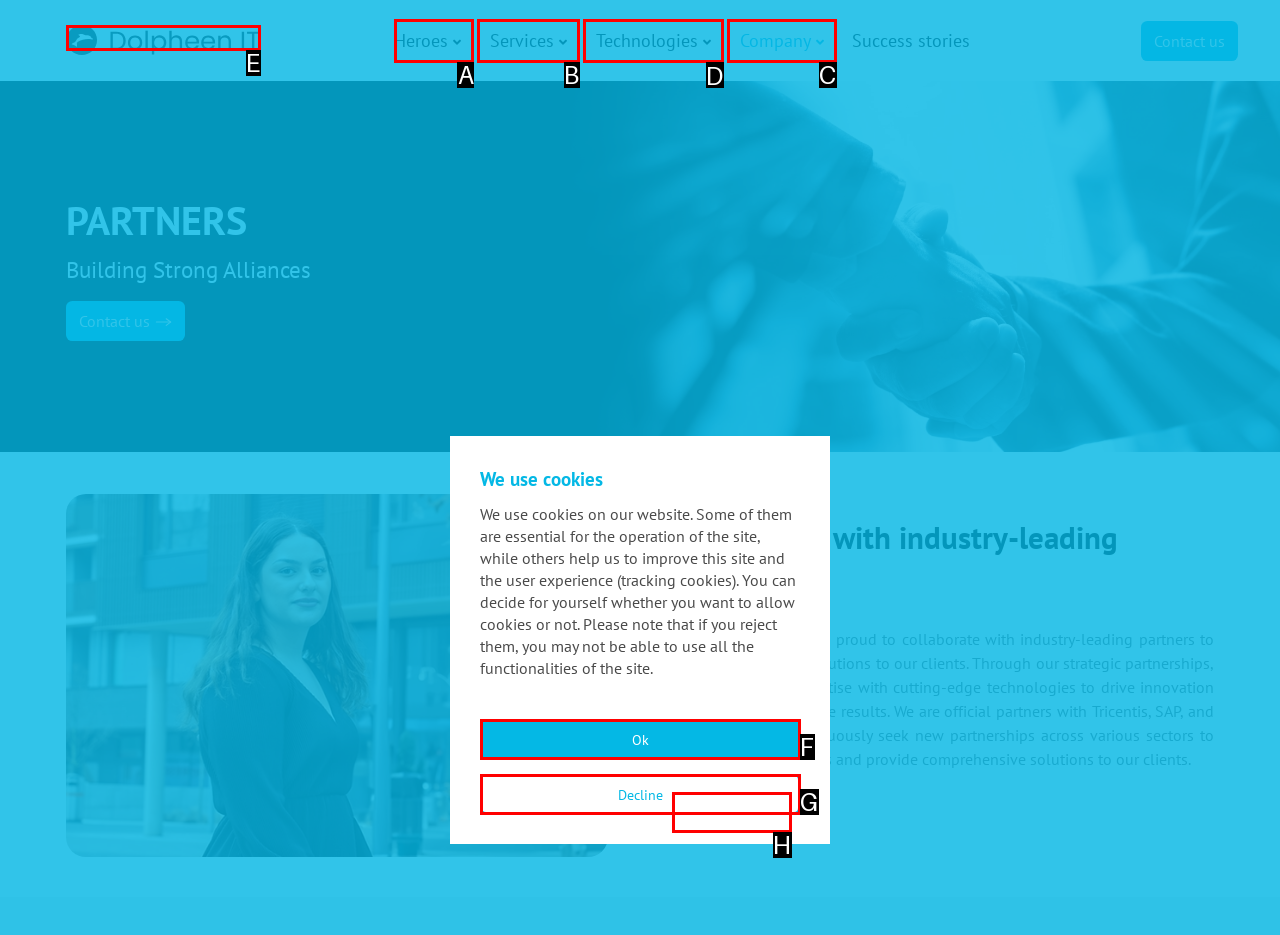Identify the correct UI element to click to achieve the task: Explore Technologies.
Answer with the letter of the appropriate option from the choices given.

D